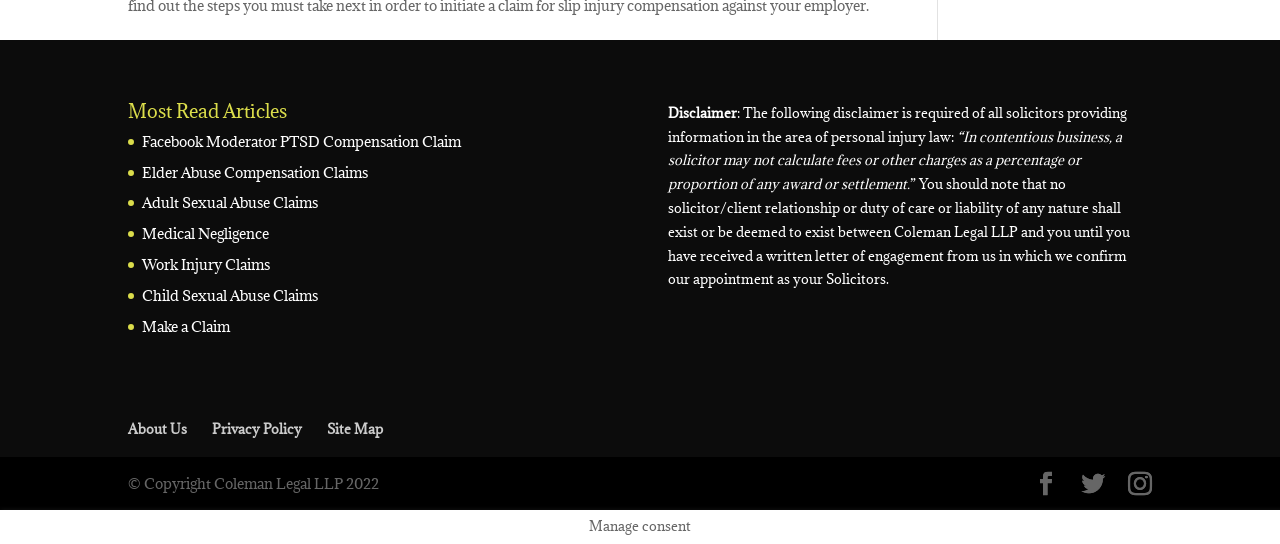Find the bounding box coordinates for the area you need to click to carry out the instruction: "Check Copyright information". The coordinates should be four float numbers between 0 and 1, indicated as [left, top, right, bottom].

[0.1, 0.87, 0.296, 0.905]